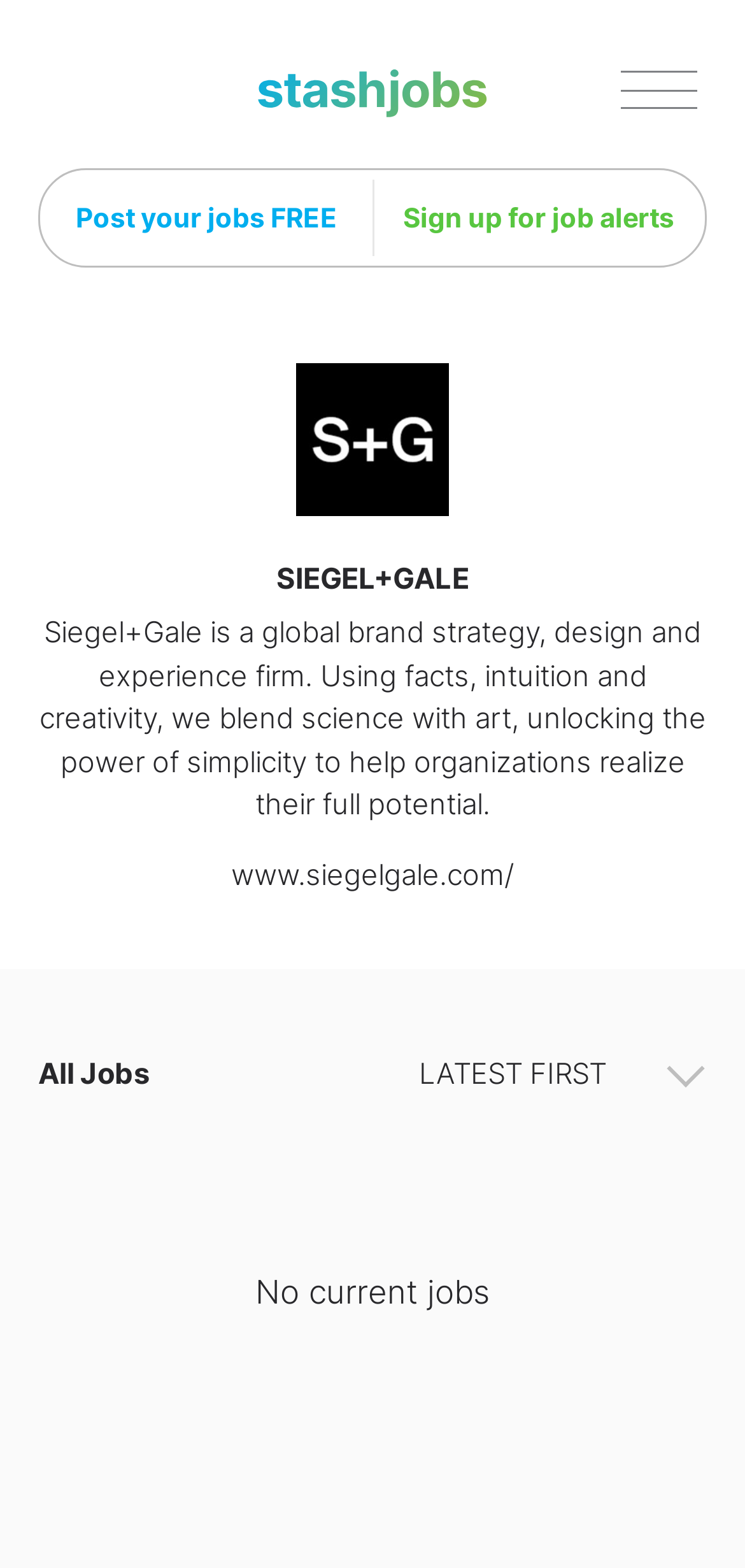Refer to the image and answer the question with as much detail as possible: What is the purpose of the company?

The purpose of the company is obtained from the StaticText element with the text 'Siegel+Gale is a global brand strategy, design and experience firm...'.